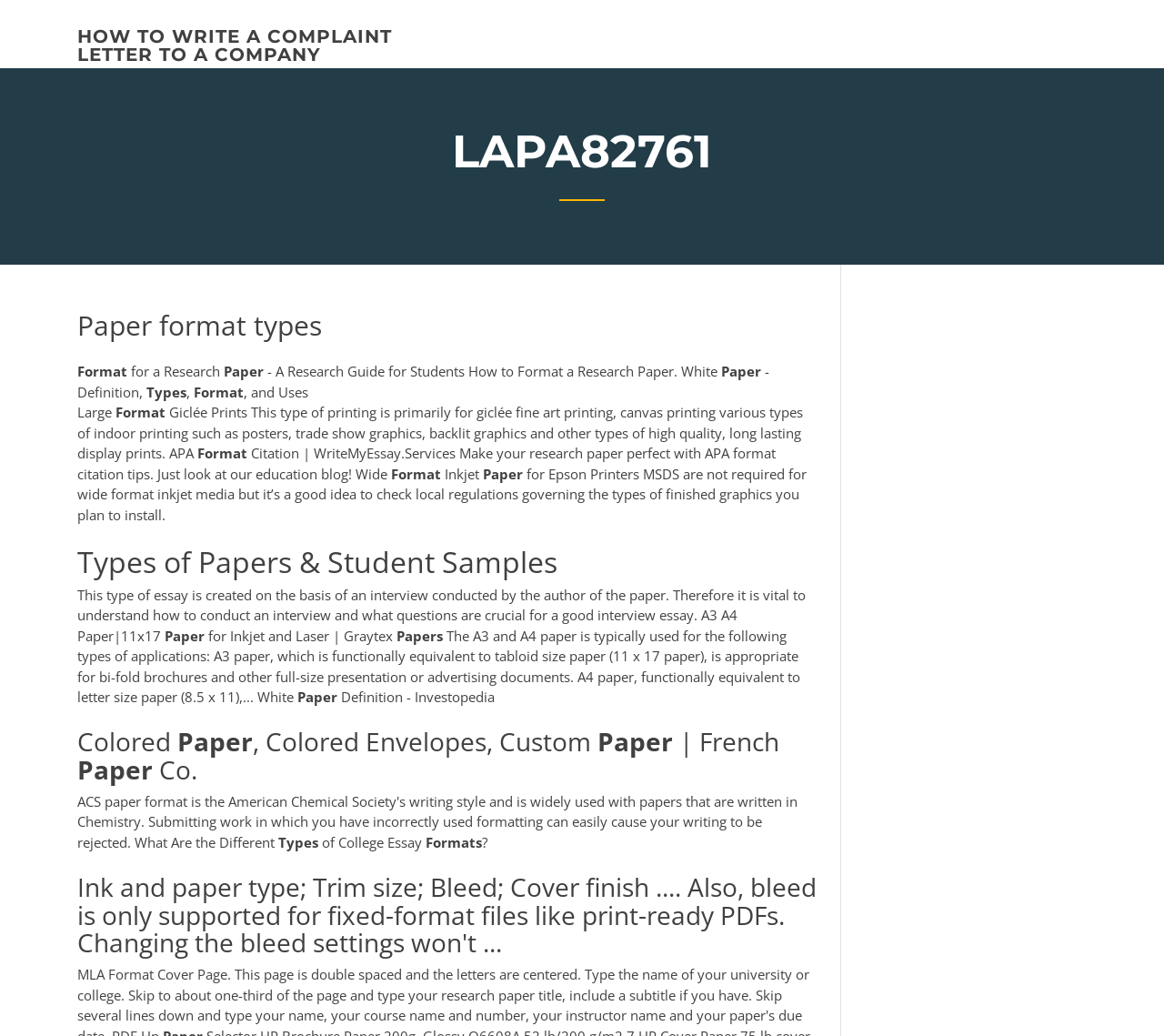What is the difference between A3 and A4 paper?
Refer to the image and give a detailed answer to the query.

The webpage explains that A3 paper is functionally equivalent to tabloid size paper (11 x 17), while A4 paper is functionally equivalent to letter size paper (8.5 x 11). This suggests that the main difference between A3 and A4 paper is their size.